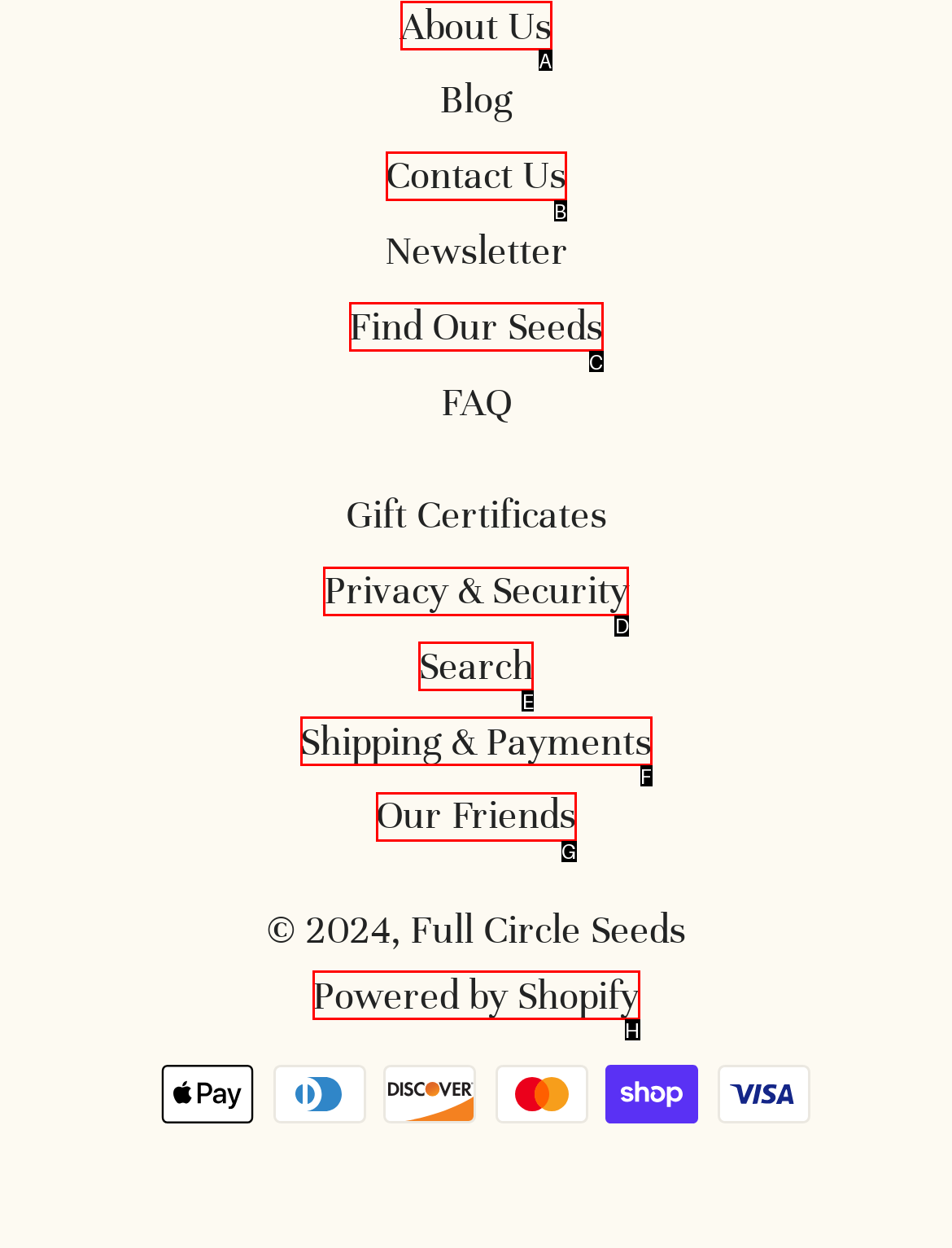Select the HTML element that best fits the description: About Us
Respond with the letter of the correct option from the choices given.

A